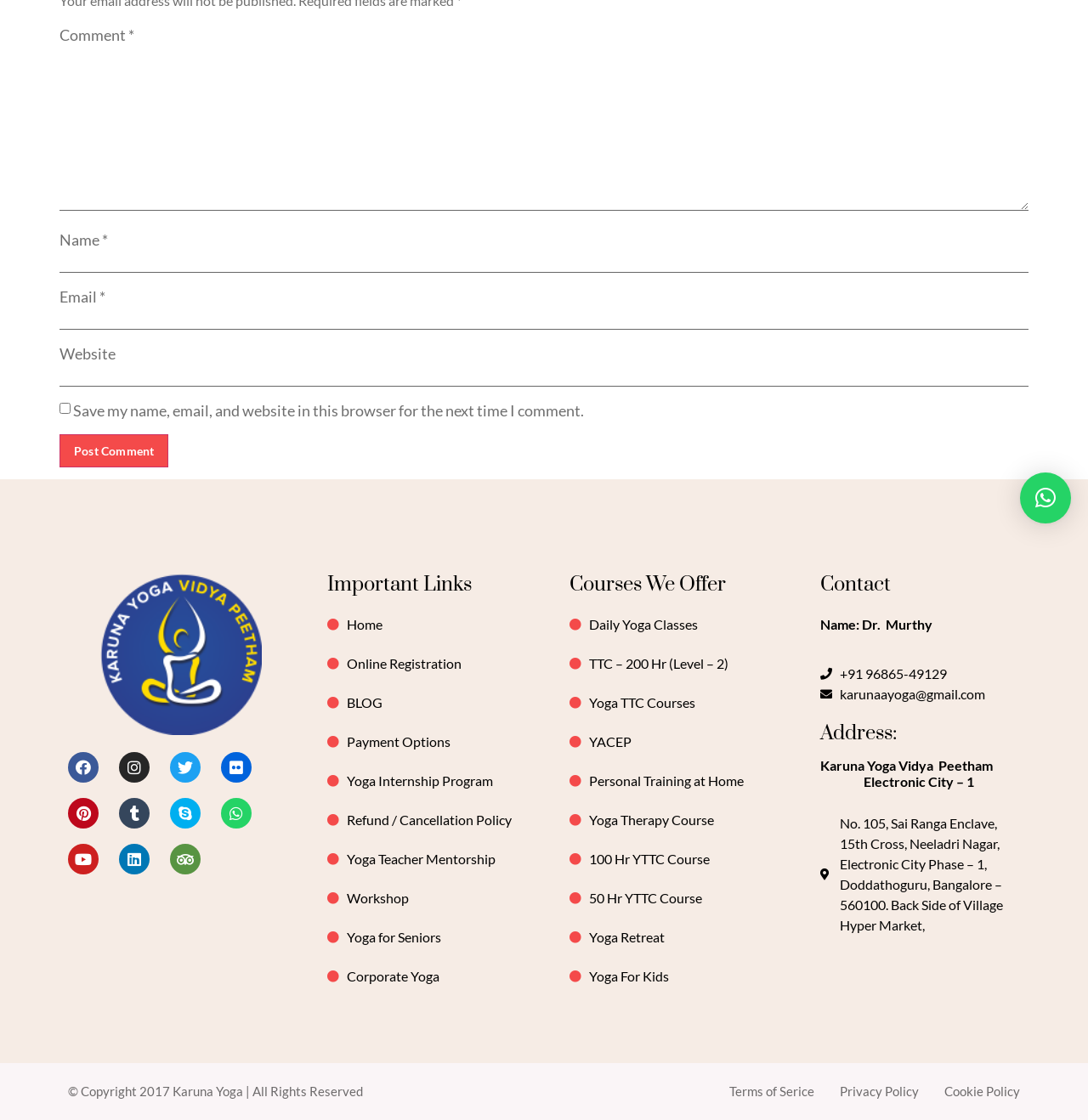Please provide the bounding box coordinate of the region that matches the element description: Yoga Teacher Mentorship. Coordinates should be in the format (top-left x, top-left y, bottom-right x, bottom-right y) and all values should be between 0 and 1.

[0.301, 0.758, 0.492, 0.776]